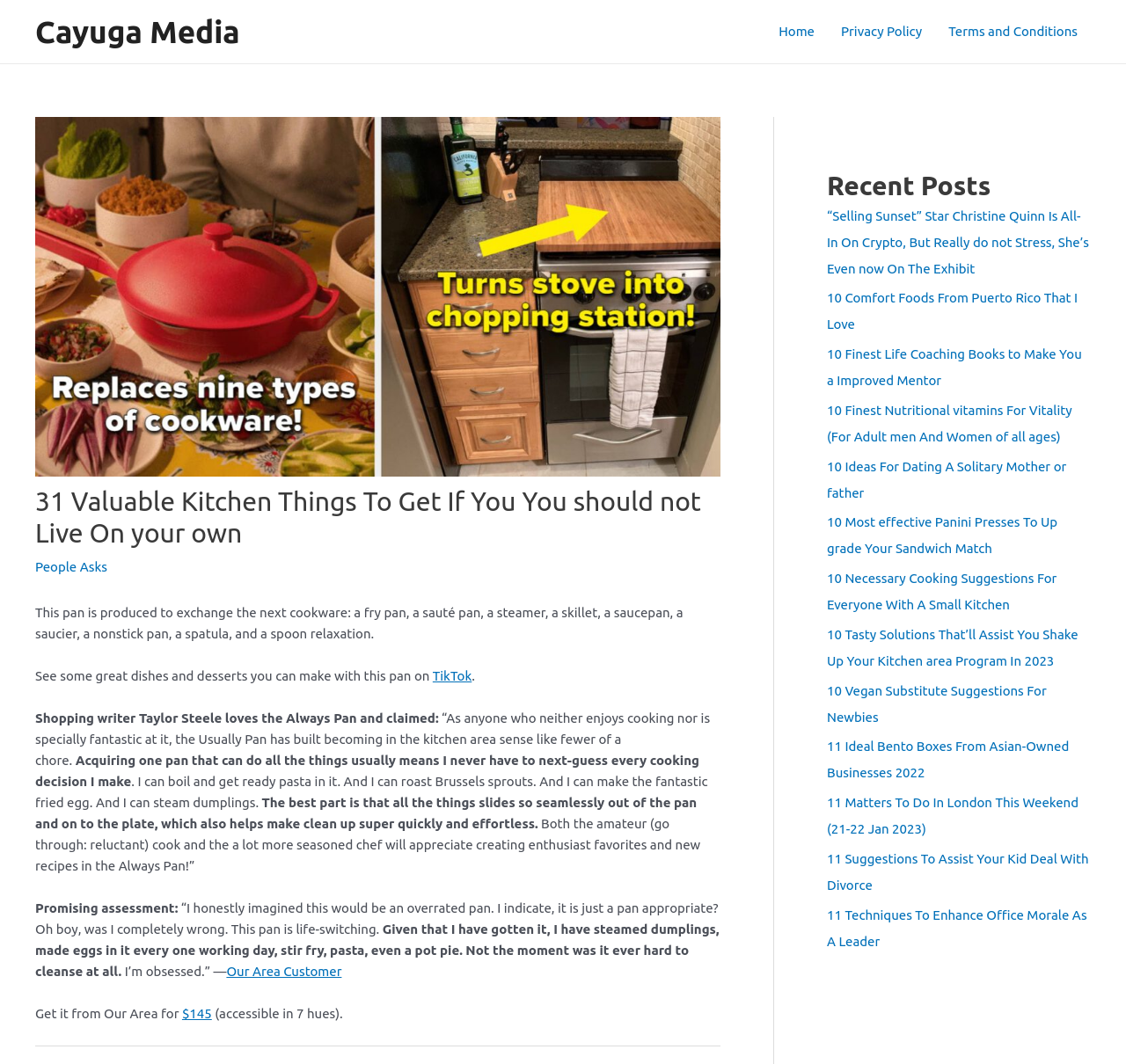Locate the bounding box coordinates of the item that should be clicked to fulfill the instruction: "Click on the 'Home' link".

[0.68, 0.001, 0.735, 0.059]